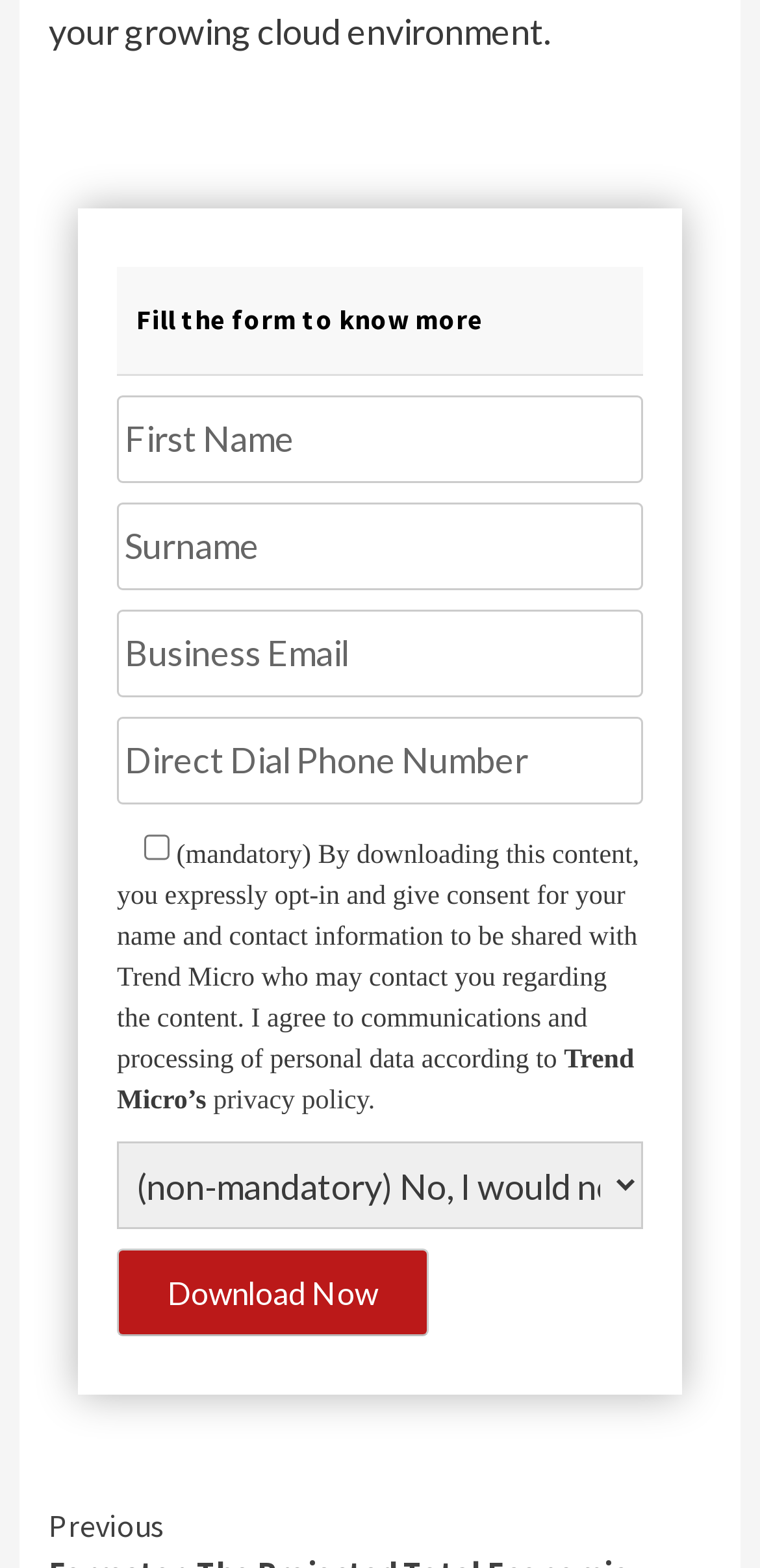Examine the image and give a thorough answer to the following question:
What is the condition for downloading the content?

The condition for downloading the content is to agree to the terms and conditions, as indicated by the checkbox and the accompanying text that mentions opting-in and giving consent for personal data to be shared with Trend Micro.